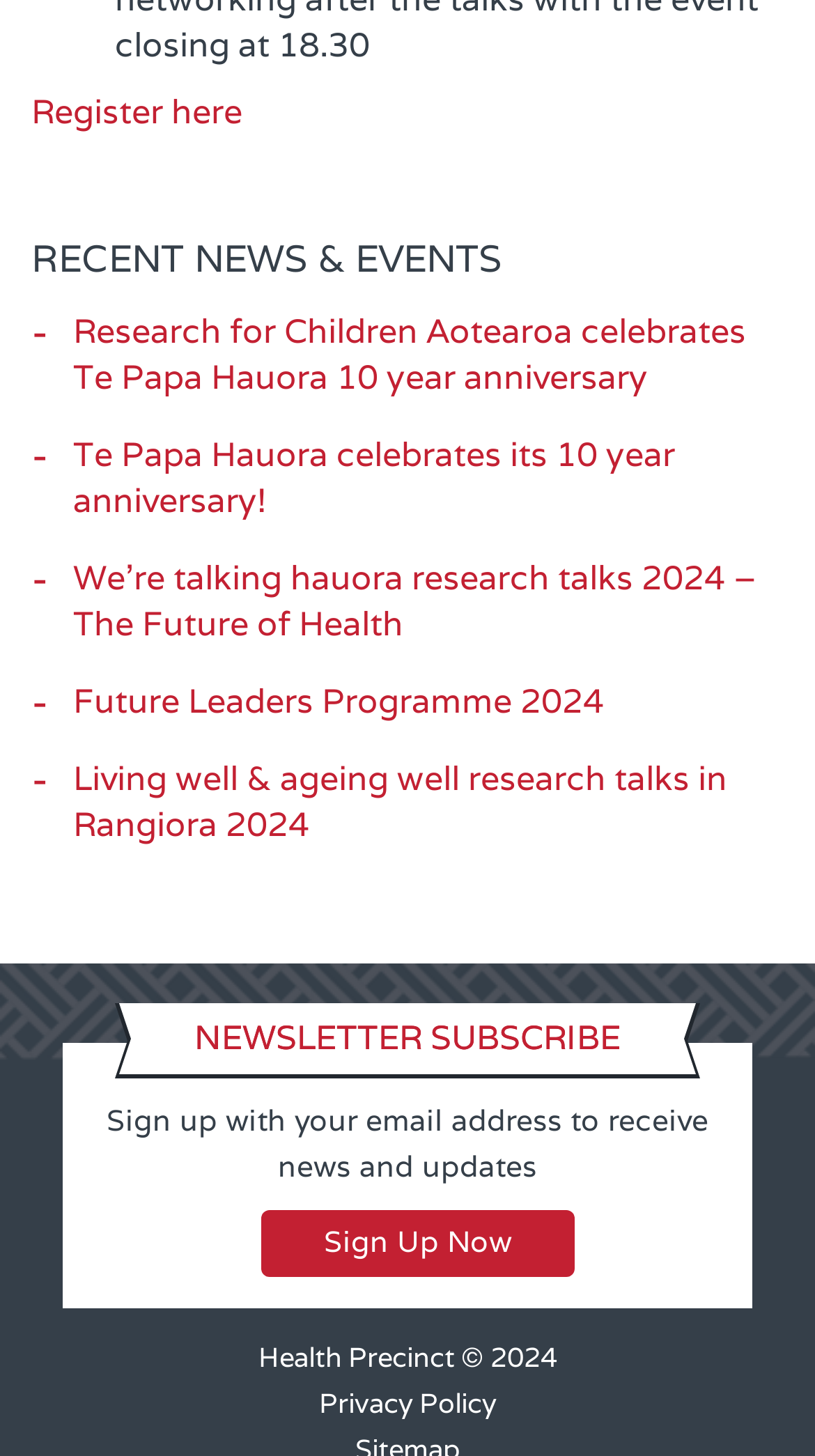What is the link to the privacy policy? Based on the screenshot, please respond with a single word or phrase.

Privacy Policy